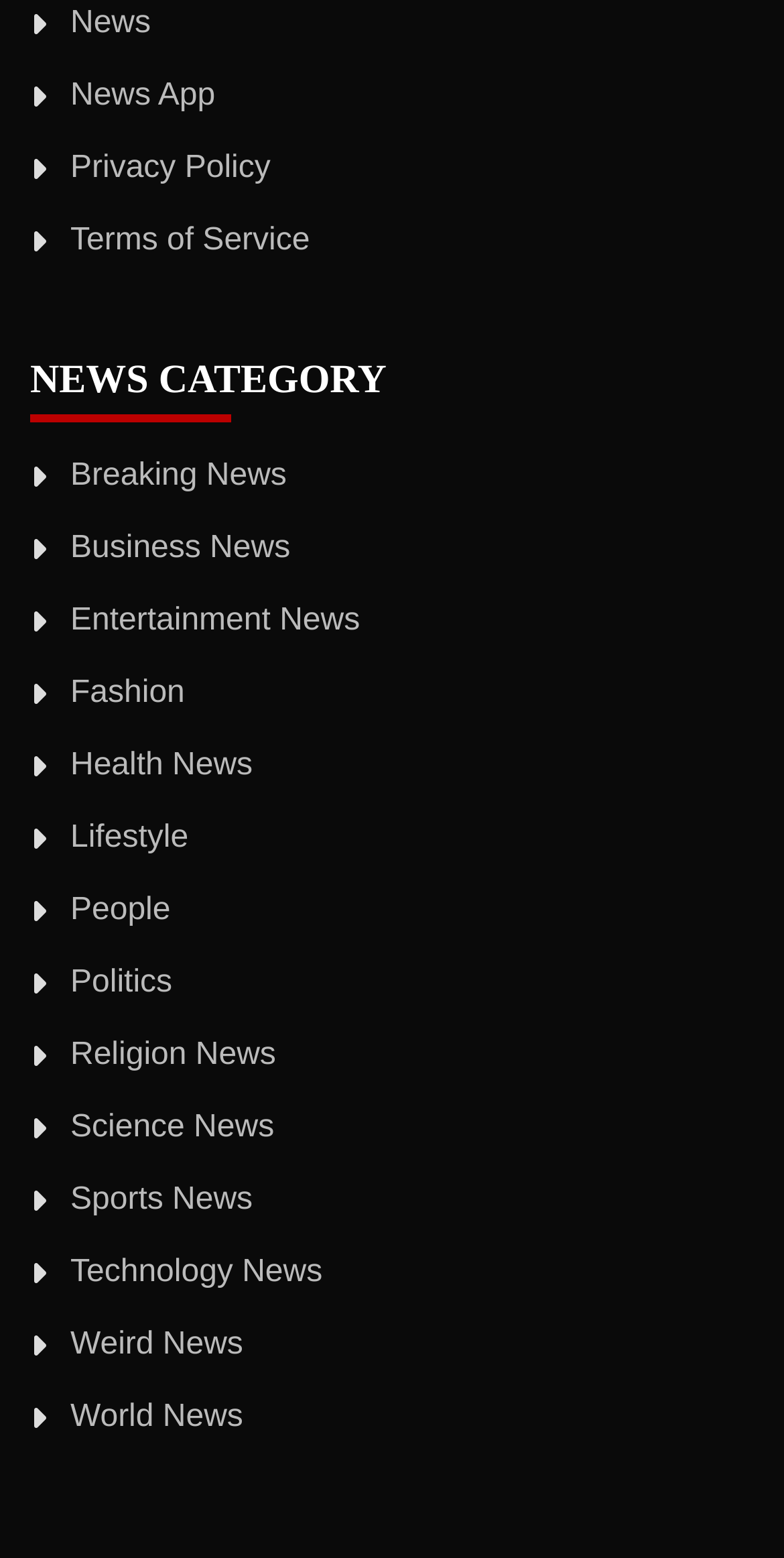Please provide a detailed answer to the question below by examining the image:
Is there a news category for Entertainment?

I examined the links under the 'NEWS CATEGORY' heading and found a link labeled 'Entertainment News', which indicates that there is a news category for Entertainment.